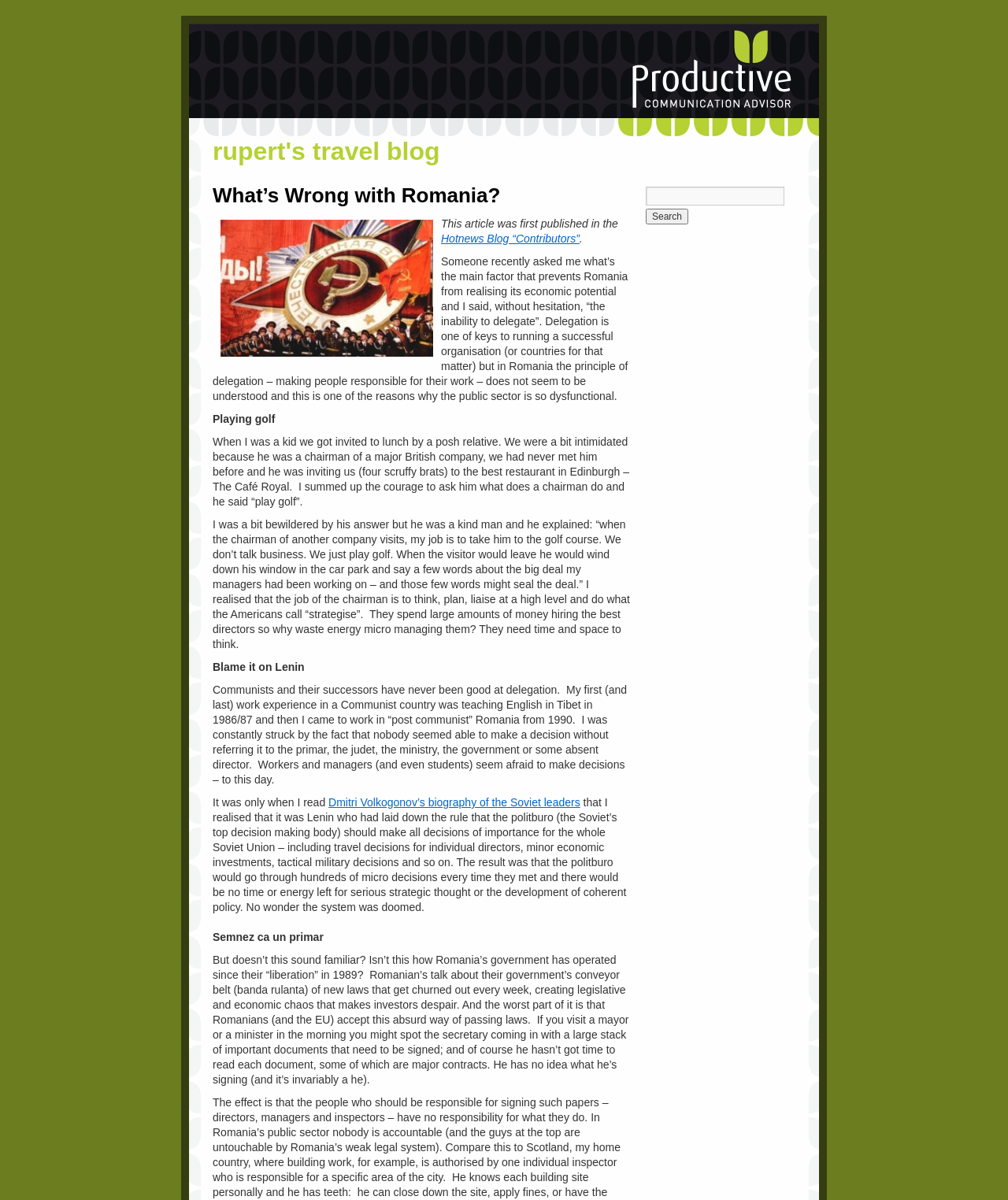Produce an elaborate caption capturing the essence of the webpage.

This webpage is Rupert's Travel Blog, which appears to be a personal blog with a focus on travel and cultural commentary. At the top of the page, there is a heading with the blog's title, "Rupert's Travel Blog", which is also a link. Below the title, there is a smaller heading that reads "What's Wrong with Romania?".

To the right of the title, there is an image with the description "delegation". Below the image, there is a block of text that discusses the concept of delegation and its importance in running a successful organization. The text also shares a personal anecdote about the author's experience with a posh relative who explained the role of a chairman.

The main content of the page is a long article that explores the idea that Romania's economic potential is hindered by its inability to delegate. The article is divided into several sections, each with its own heading. The sections discuss the author's experiences in Romania, the concept of delegation, and how it relates to the country's public sector. There are also references to Lenin and the Soviet Union, and how their approach to decision-making may have influenced Romania's current system.

In the top-right corner of the page, there is a search bar with a textbox and a "Search" button. This suggests that the blog has a larger archive of articles that can be searched through. Overall, the webpage has a simple and clean design, with a focus on presenting the author's thoughts and experiences in a clear and readable manner.